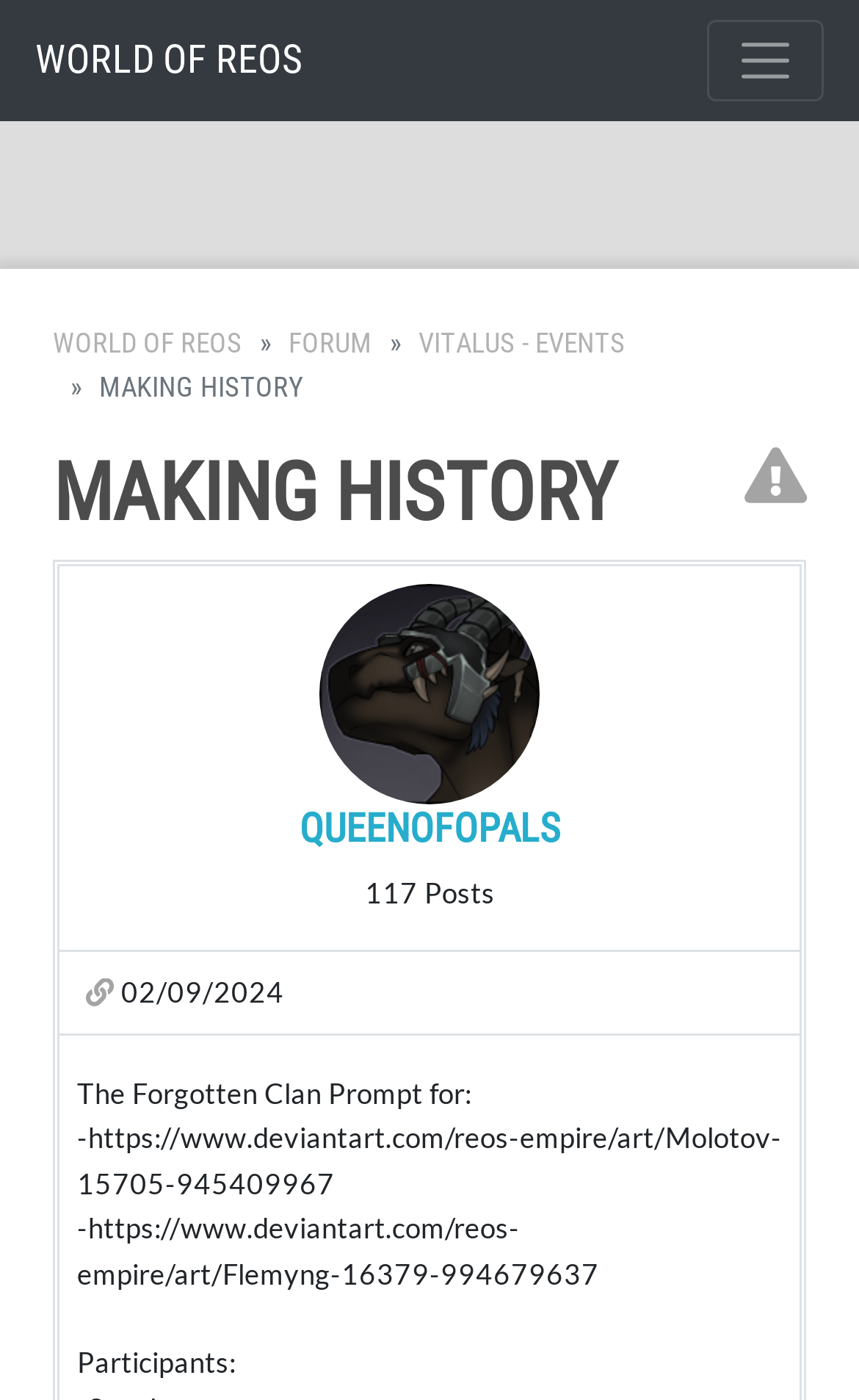What is the topic of the current discussion?
Please provide a comprehensive answer based on the visual information in the image.

The heading element with the text 'MAKING HISTORY' and the static text element with the text 'MAKING HISTORY' suggest that the topic of the current discussion is 'Making History'.